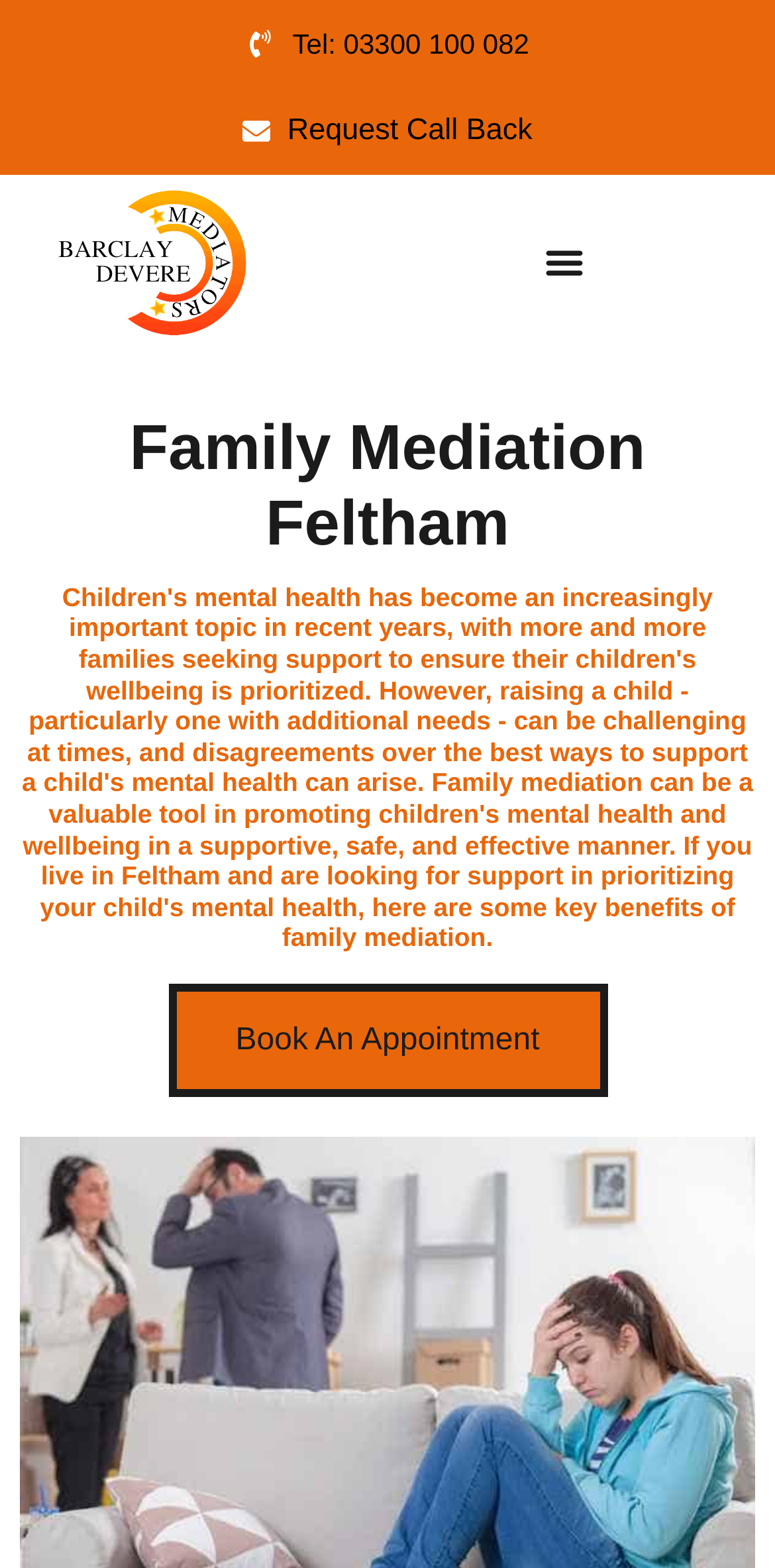What is the purpose of family mediation?
Give a thorough and detailed response to the question.

I found the purpose of family mediation by reading the heading element that describes the benefits of family mediation in promoting children's mental health and wellbeing.